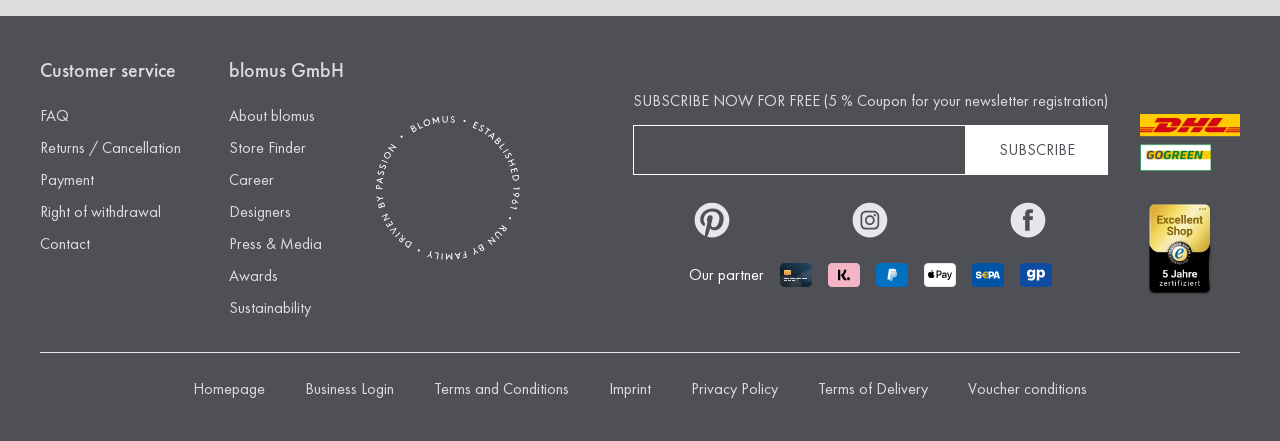What is the company name?
Please provide a comprehensive answer to the question based on the webpage screenshot.

The company name can be found in the heading element with the text 'blomus GmbH' located at the top of the webpage, which is a prominent section that typically displays the company's identity.